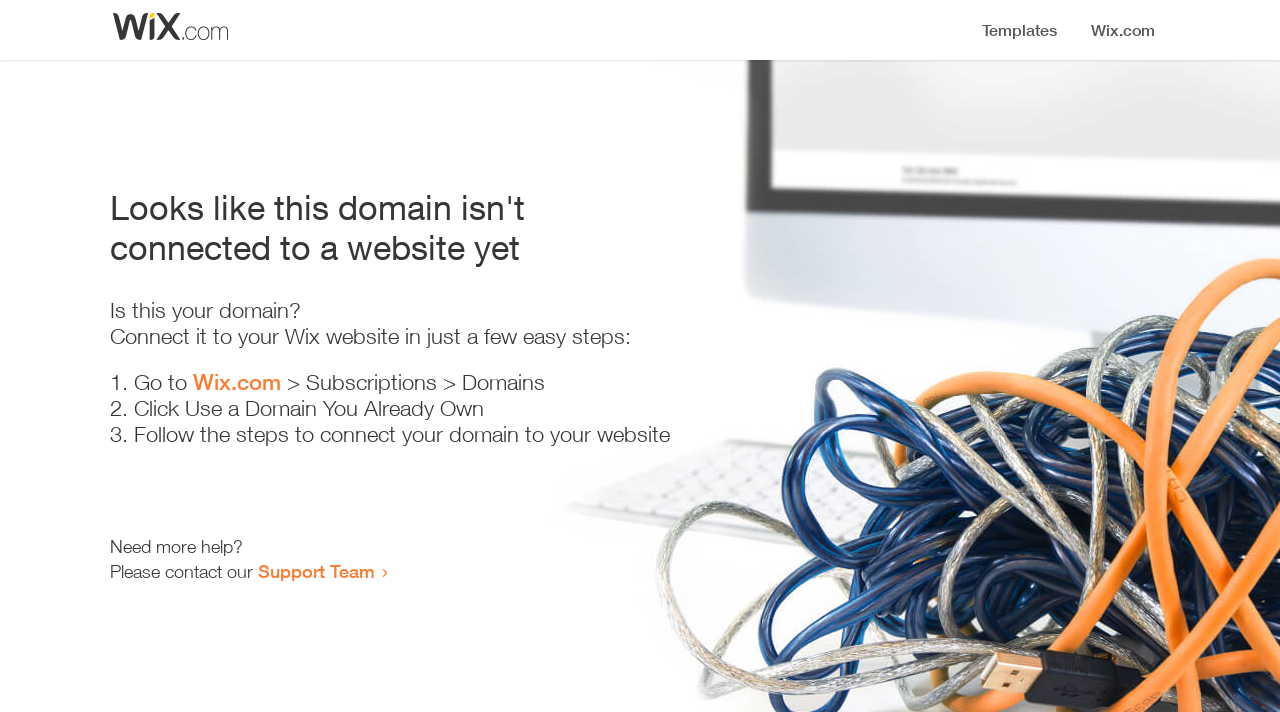Refer to the image and provide an in-depth answer to the question:
What is the purpose of the webpage?

The webpage appears to be a guide for users to connect their domain to their Wix website, providing step-by-step instructions and support resources, indicating that its purpose is to assist users in connecting their domain.